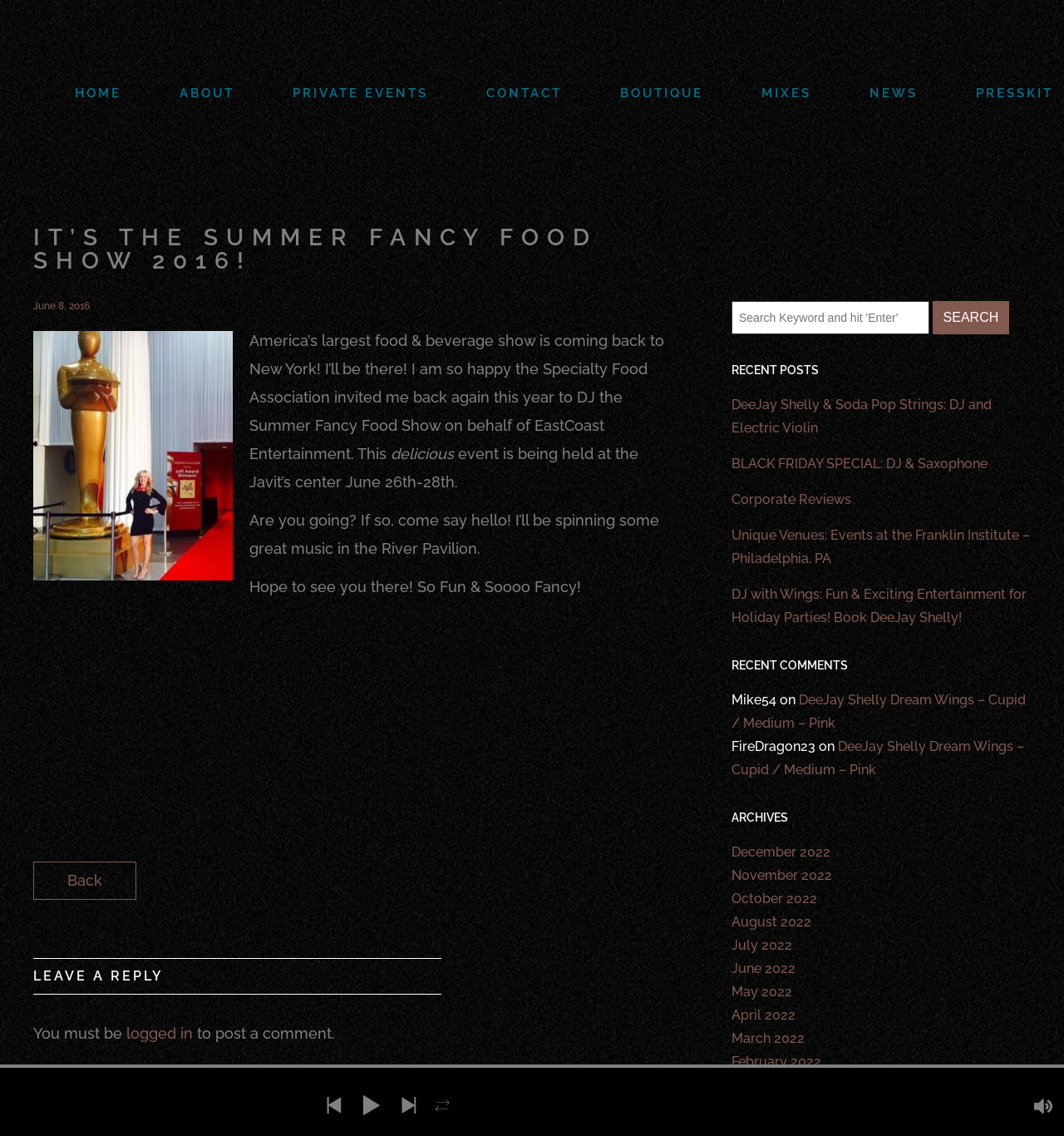Based on the description "logged in", find the bounding box of the specified UI element.

[0.119, 0.902, 0.181, 0.917]